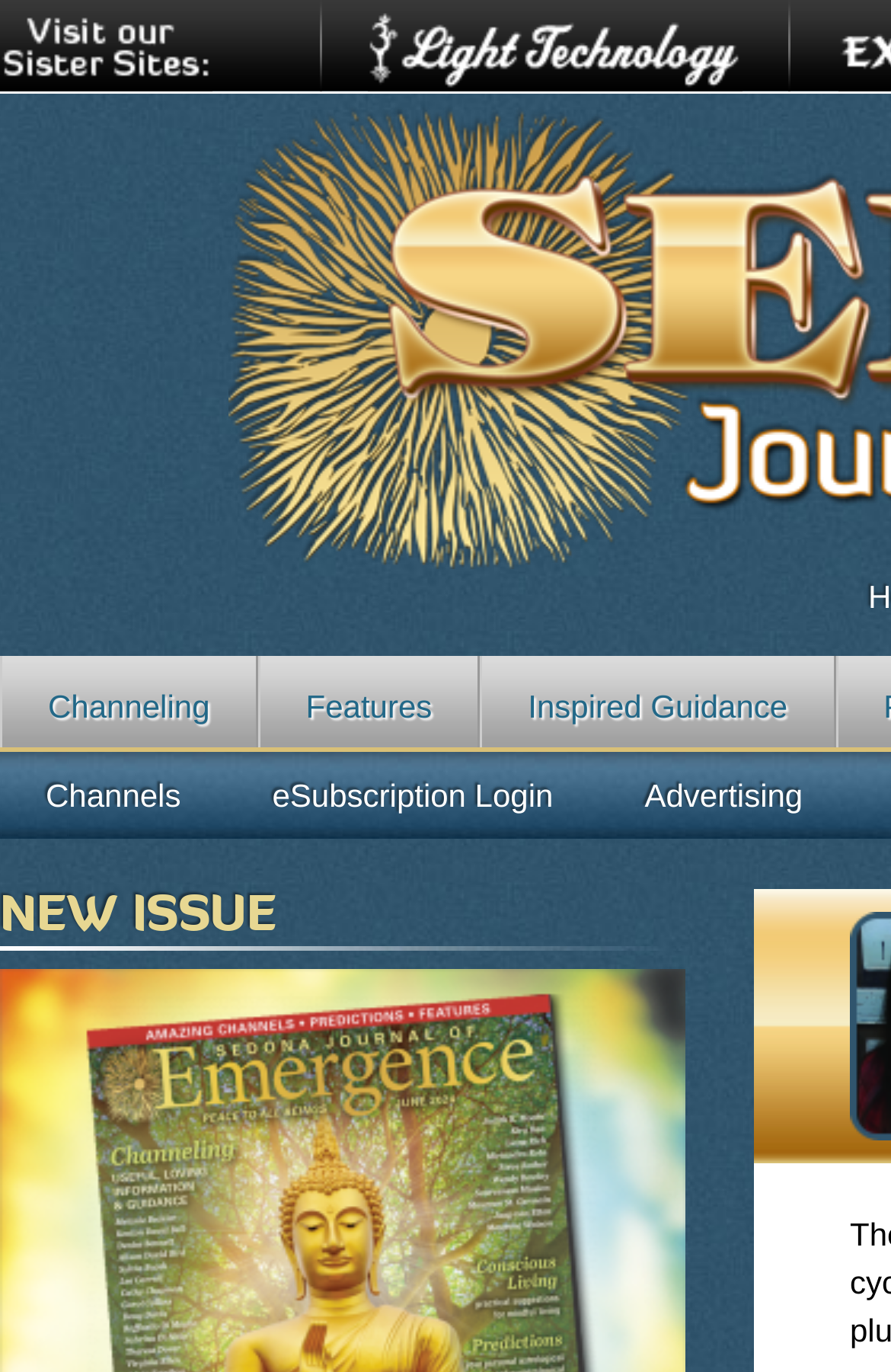Provide an in-depth caption for the webpage.

The webpage is titled "Mastery, Truth, Revelation, and Wholeness | Sedona Journal". At the top-left corner, there is an image with the text "Visit our Sister Sites:". Next to it, on the top-right side, there is a link to "LightTechnology.com" accompanied by a small image. 

Below these elements, there are four links arranged horizontally: "Channeling", "Features", "Inspired Guidance", and "Channels" from left to right. 

Further down, there are three more links: "eSubscription Login", "Advertising", and another "Channels" link, also arranged horizontally from left to right.

The main content of the webpage is headed by a prominent heading "NEW ISSUE", which is centered near the middle of the page.